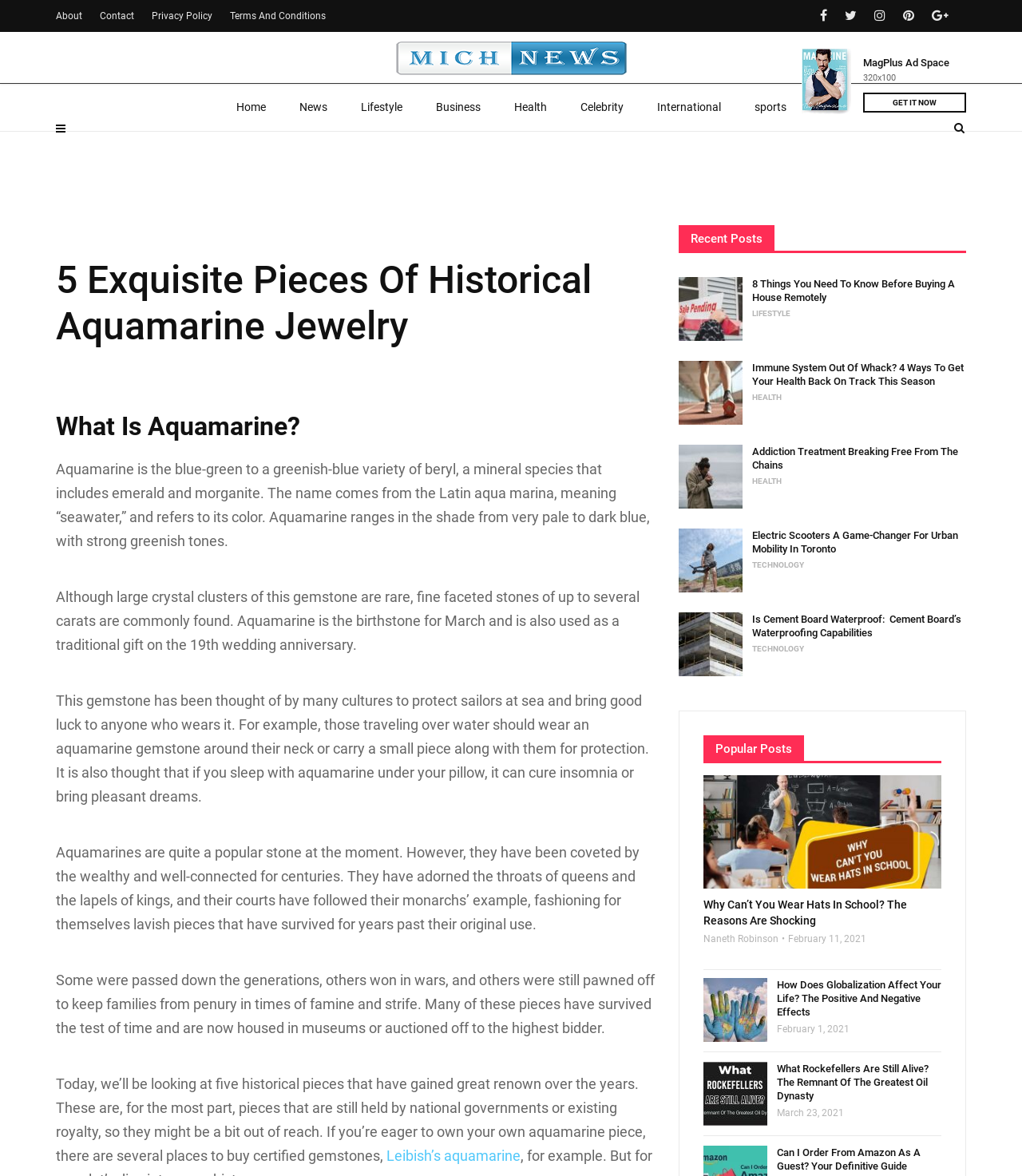Please identify the bounding box coordinates of the element's region that should be clicked to execute the following instruction: "View the post details of 'Harsha Chauhan won the title of Fitness Diva in Mrs. Maharashtra Beauty Pageant by Diva pageant'". The bounding box coordinates must be four float numbers between 0 and 1, i.e., [left, top, right, bottom].

None